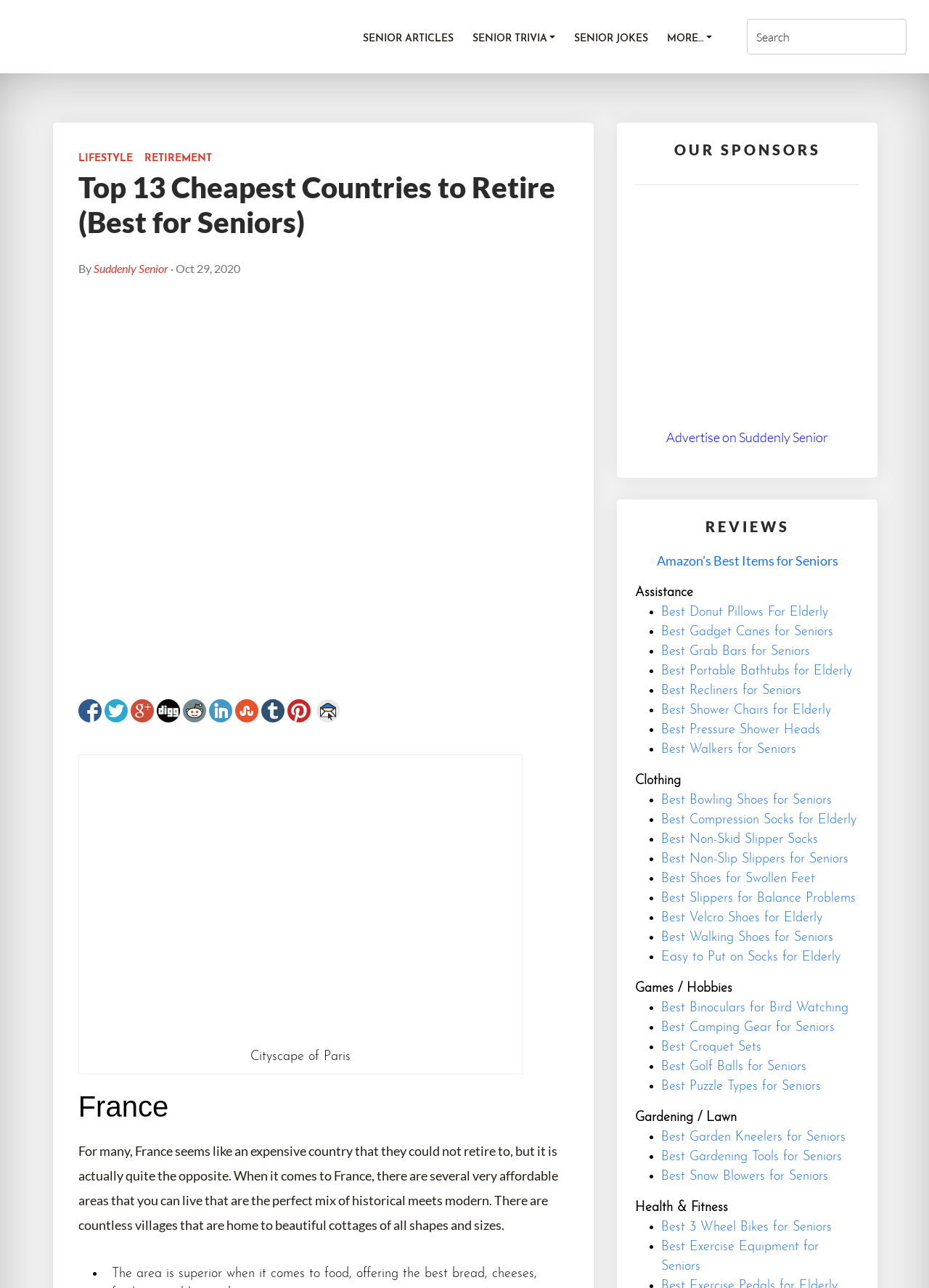Please provide the bounding box coordinates for the element that needs to be clicked to perform the following instruction: "Share to Facebook". The coordinates should be given as four float numbers between 0 and 1, i.e., [left, top, right, bottom].

[0.084, 0.543, 0.109, 0.561]